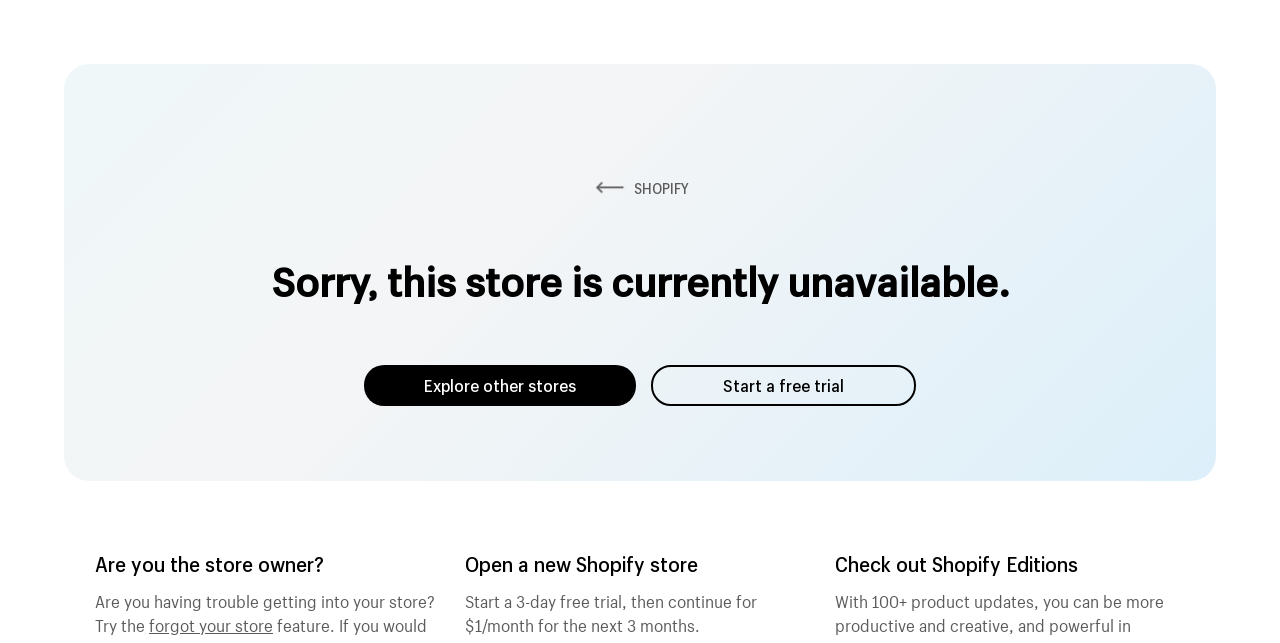What is the cost after the free trial period?
Provide a comprehensive and detailed answer to the question.

After the 3-day free trial period, the cost is $1/month for the next 3 months, as indicated by the text 'Start a 3-day free trial, then continue for $1/month for the next 3 months.' on the webpage.